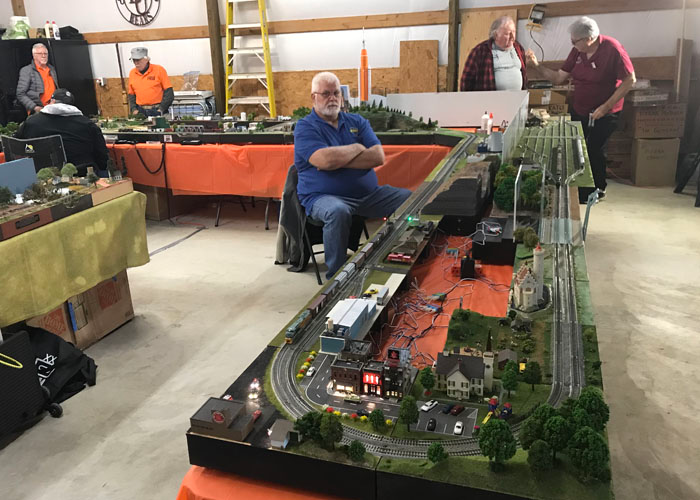What is the name of the organization hosting the event?
Give a detailed explanation using the information visible in the image.

The image showcases an event organized by the Houston Area T-TRAK Association (HATTA), which is dedicated to promoting the hobby of model railroading, particularly T-TRAK modular modeling.